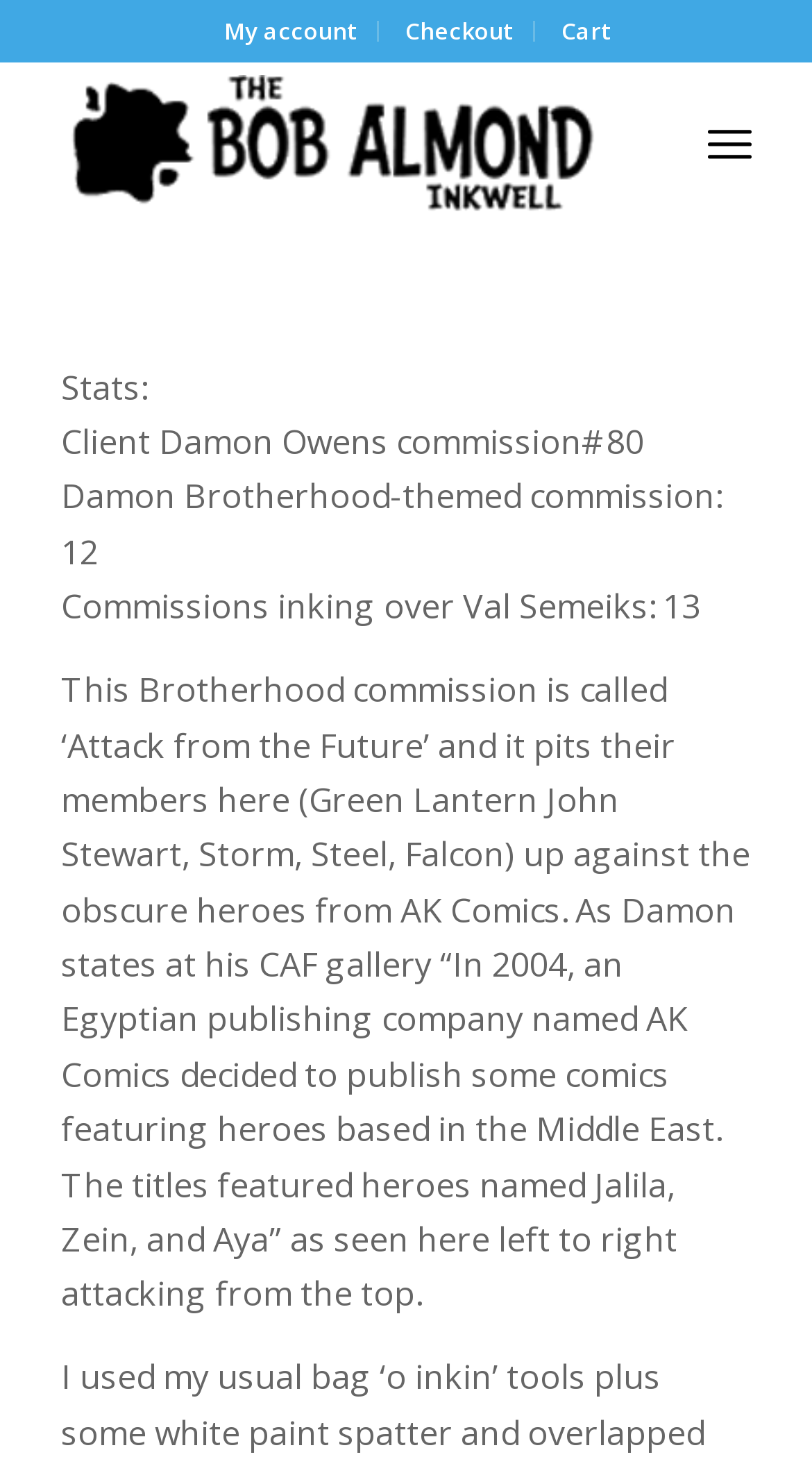Answer the question below in one word or phrase:
How many heroes are attacking from the top?

3